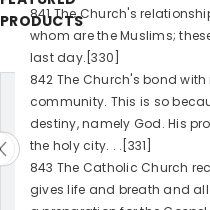Give a short answer using one word or phrase for the question:
What is the focus of the products?

Faith or religion